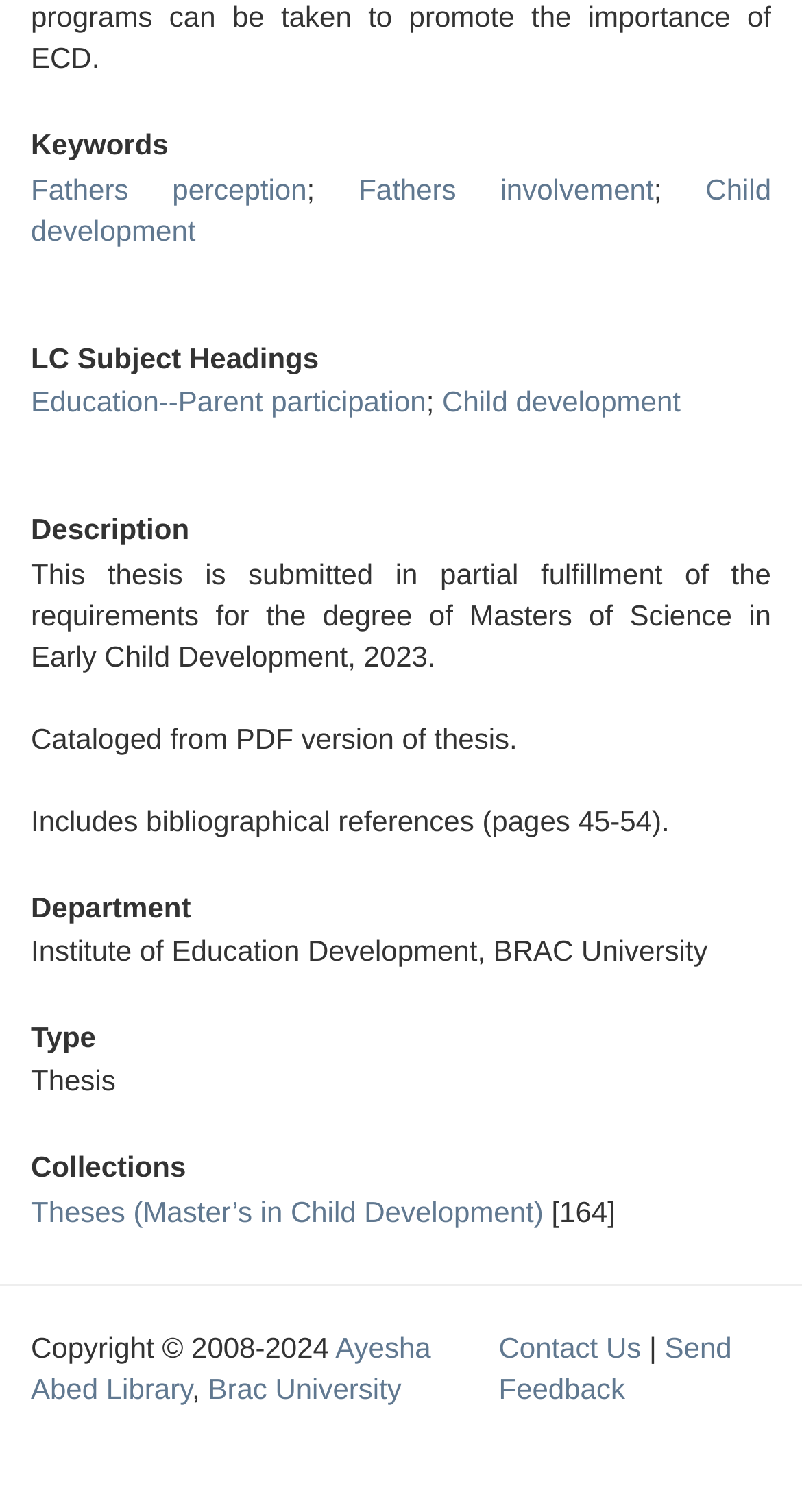How many pages are in the bibliographical references?
Using the visual information, answer the question in a single word or phrase.

10